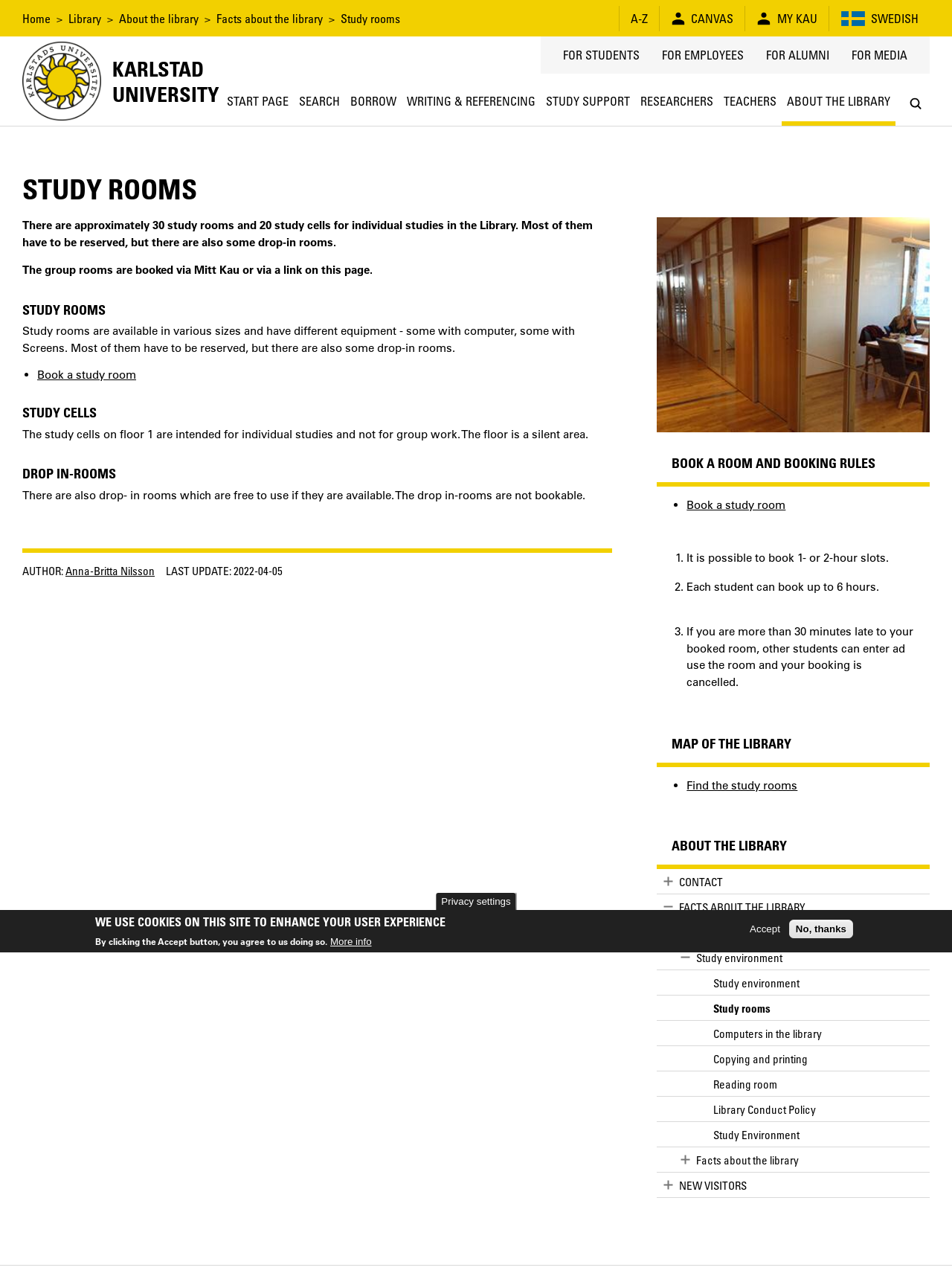Who is the author of the webpage content?
Please give a detailed and elaborate answer to the question.

The author of the webpage content is Anna-Britta Nilsson, as mentioned in the footer section of the webpage.